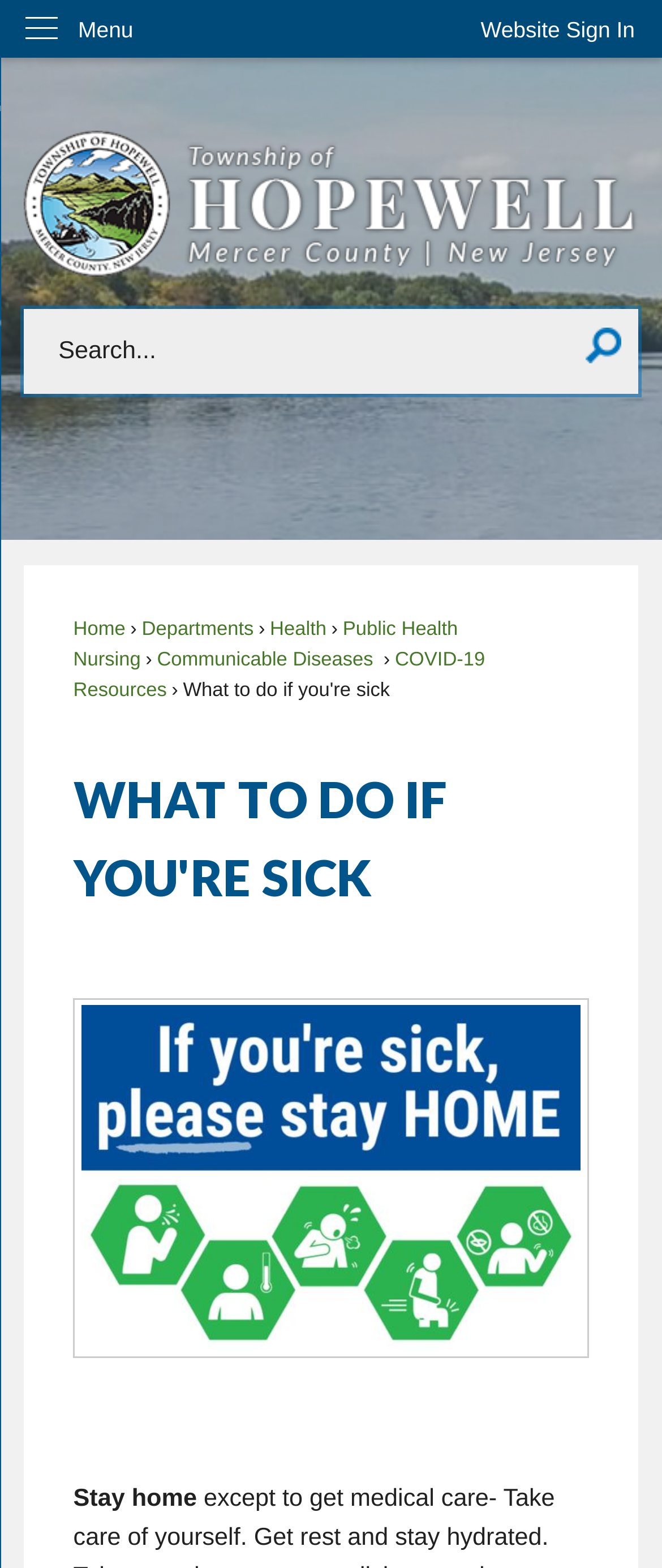Highlight the bounding box coordinates of the element you need to click to perform the following instruction: "Go to Home."

[0.111, 0.395, 0.19, 0.408]